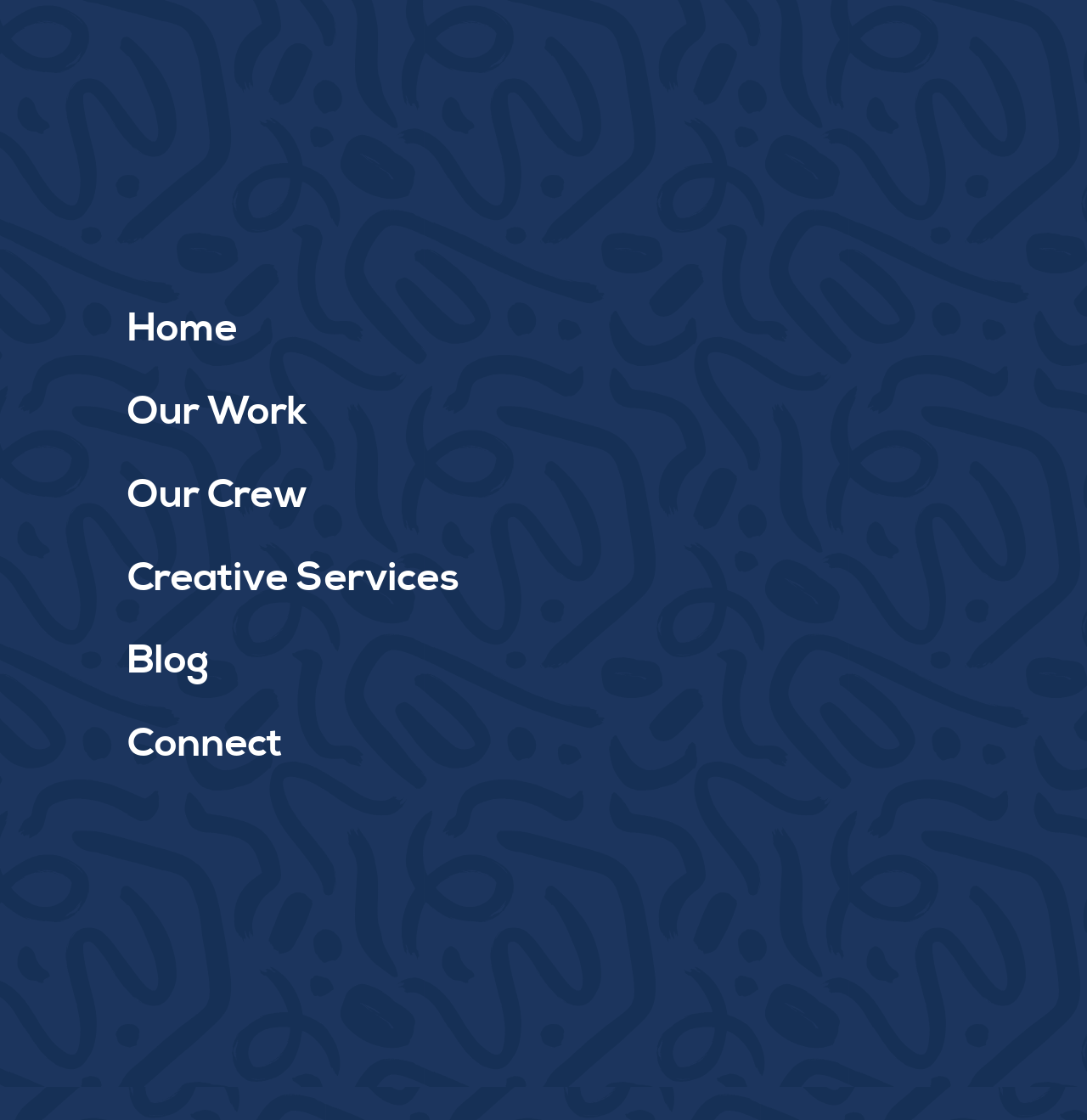Kindly respond to the following question with a single word or a brief phrase: 
What is the phone number of Motif?

306.241.4402